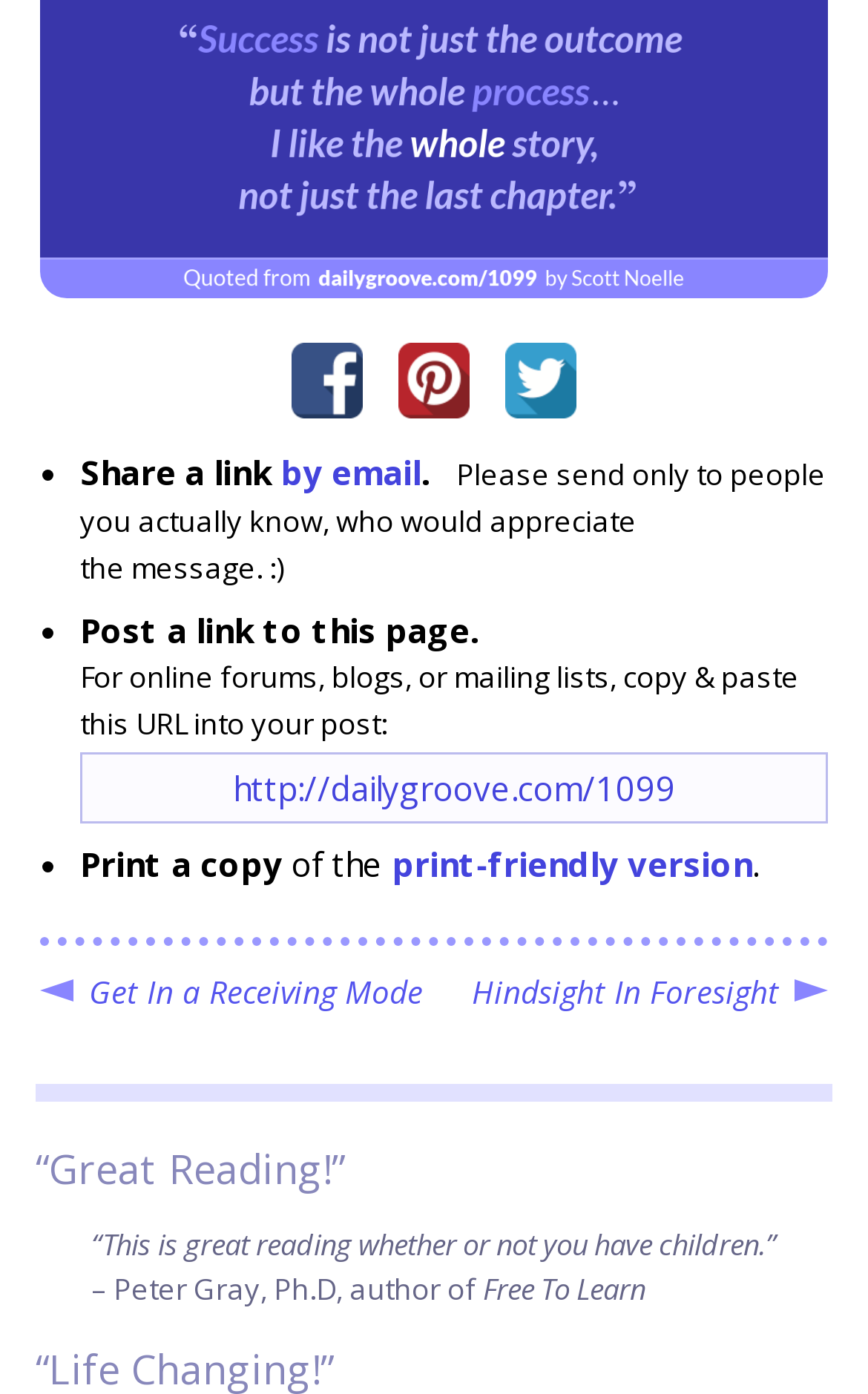Please find the bounding box coordinates of the element that you should click to achieve the following instruction: "Click on the Moneyd link". The coordinates should be presented as four float numbers between 0 and 1: [left, top, right, bottom].

None